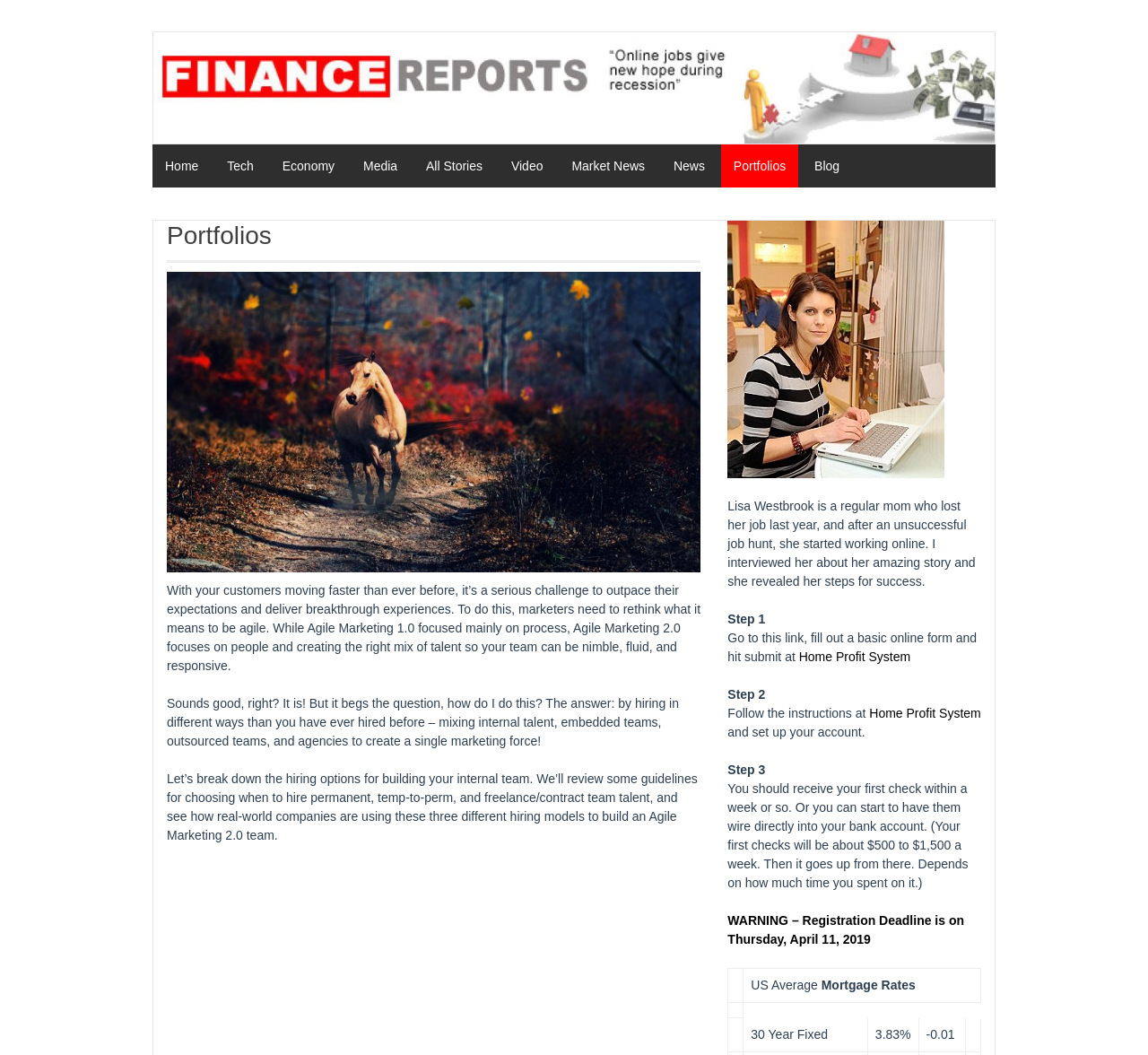Describe all the key features and sections of the webpage thoroughly.

The webpage appears to be a news or blog article page, with a focus on online jobs and marketing. At the top, there is a link to "Skip to content" and a layout table with a link to "jobnews80" and a static text "Online jobs". Below this, there is a primary navigation menu with links to various categories such as "Home", "Tech", "Economy", "Media", and more.

The main content of the page is divided into two sections. The first section has a heading "Portfolios" and three paragraphs of text discussing Agile Marketing 2.0 and how to build a marketing team. The text is quite detailed and provides guidance on hiring internal talent, embedded teams, outsourced teams, and agencies.

The second section appears to be a separate article or story, with a static text "Lisa Westbrook is a regular mom who lost her job last year, and after an unsuccessful job hunt, she started working online." This section has a series of steps, labeled as "Step 1", "Step 2", and "Step 3", which provide instructions on how to make money online. There is also a warning about a registration deadline and a table with mortgage rates information at the bottom.

Overall, the webpage has a mix of marketing and job-related content, with a focus on online opportunities and guidance on building a marketing team.